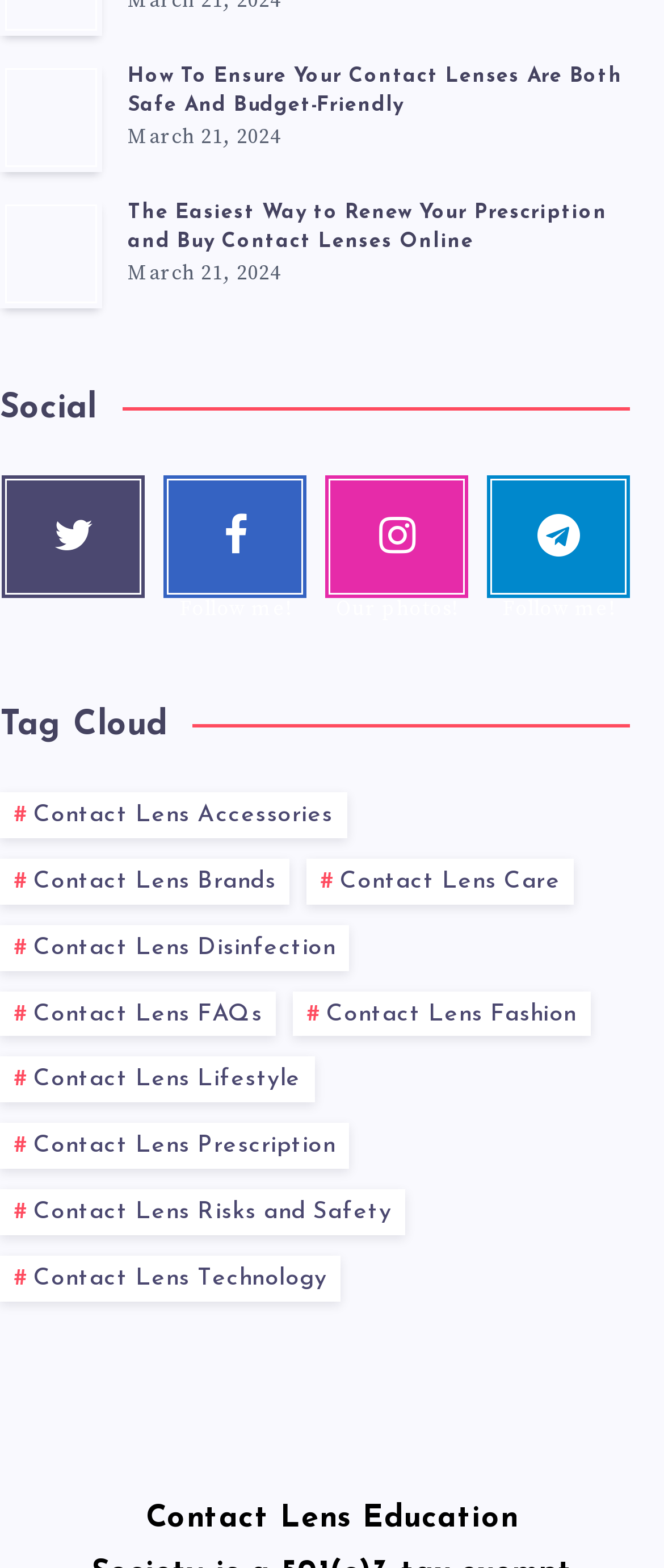Based on the element description Contact Lens Brands, identify the bounding box of the UI element in the given webpage screenshot. The coordinates should be in the format (top-left x, top-left y, bottom-right x, bottom-right y) and must be between 0 and 1.

[0.0, 0.548, 0.436, 0.577]